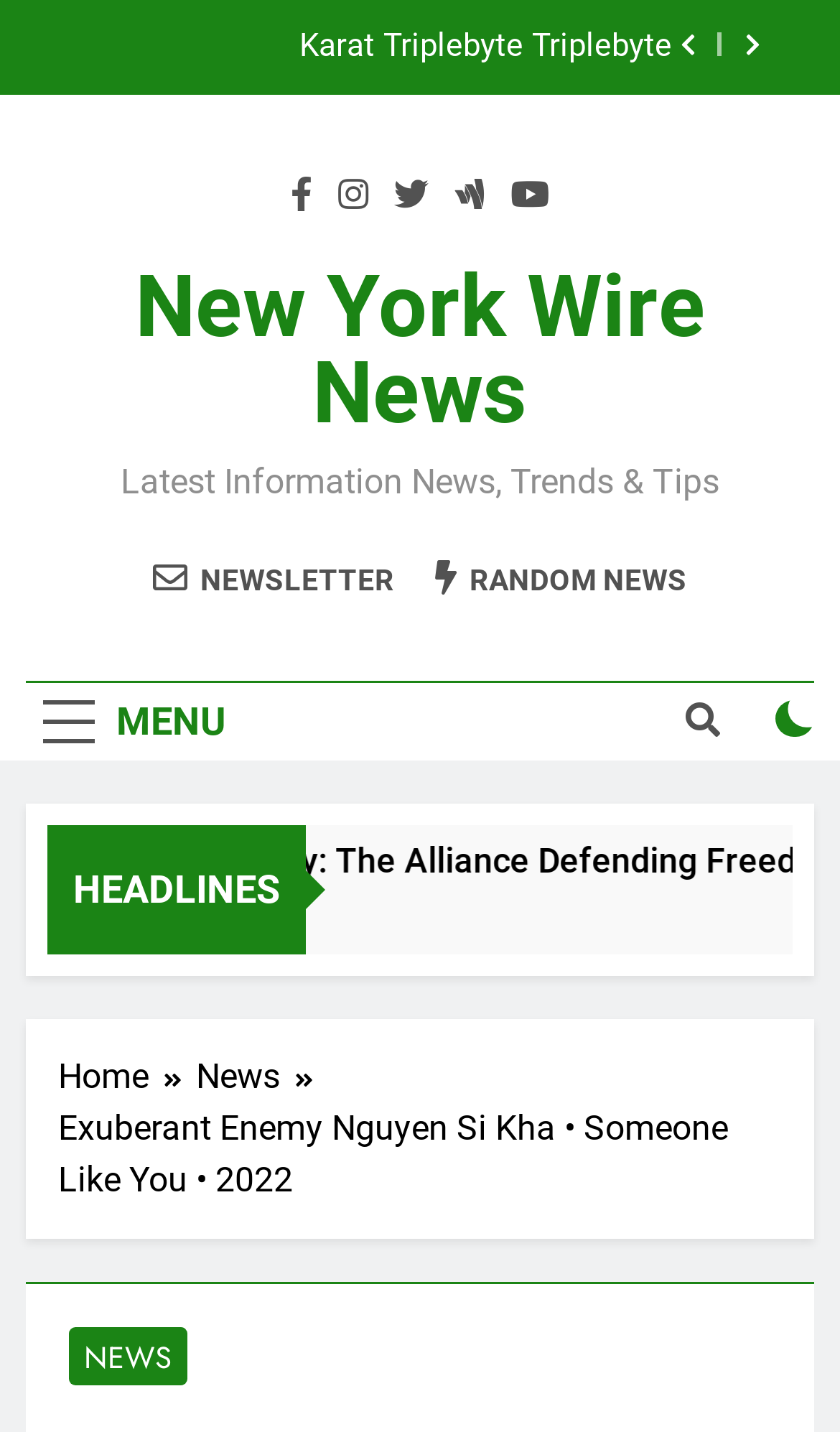Given the following UI element description: "MORE FROM AUTHOR", find the bounding box coordinates in the webpage screenshot.

None